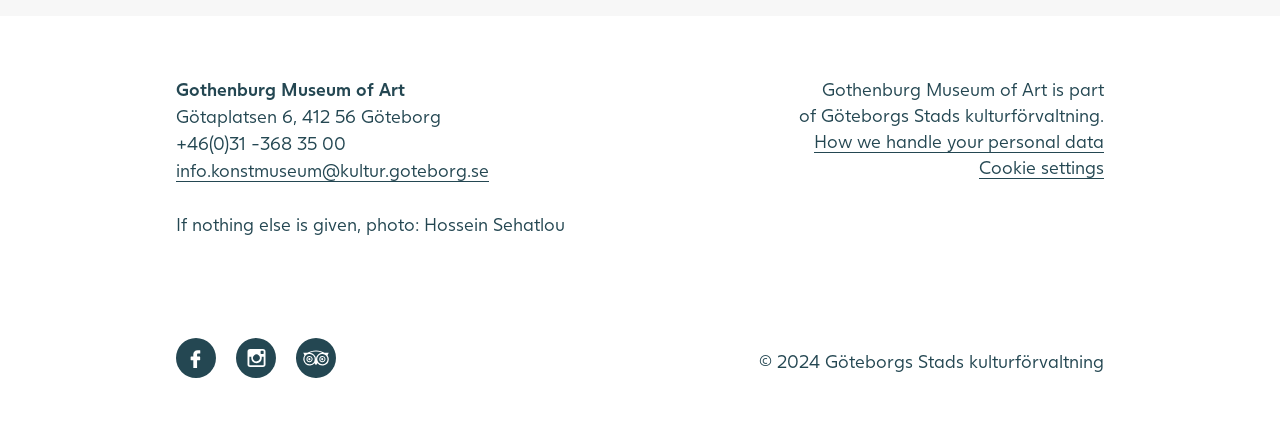What is the name of the museum?
Look at the screenshot and respond with a single word or phrase.

Gothenburg Museum of Art